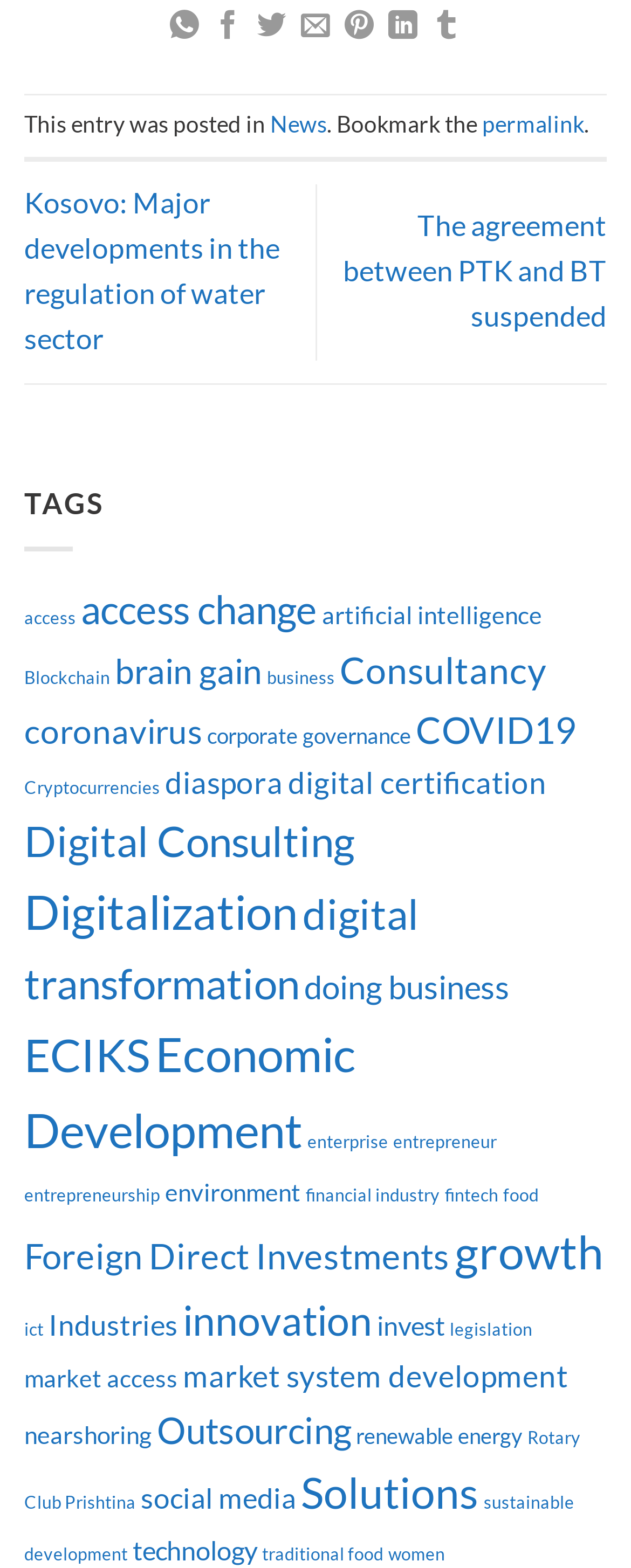Please identify the bounding box coordinates of the element on the webpage that should be clicked to follow this instruction: "Click on the 'permalink' link". The bounding box coordinates should be given as four float numbers between 0 and 1, formatted as [left, top, right, bottom].

[0.764, 0.07, 0.926, 0.087]